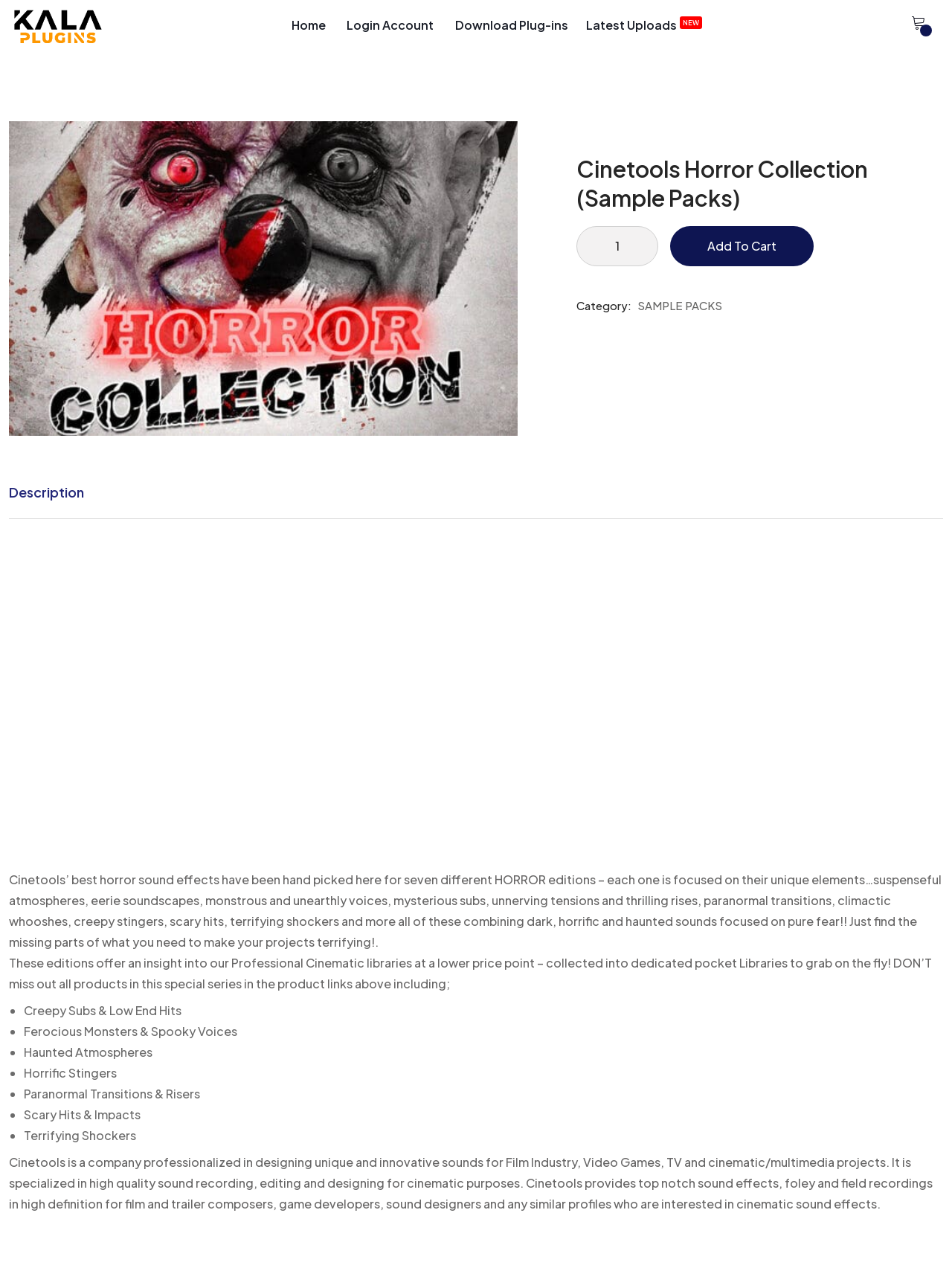Detail the various sections and features of the webpage.

This webpage is about Cinetools Horror Collection, a sample pack of horror sound effects. At the top left, there is a logo link with an image, and at the top right, there is another link with an image. Below the logo, there is a large image that takes up most of the width of the page.

The main content of the page is divided into two sections. The first section has a heading "Cinetools Horror Collection (Sample Packs)" and includes a spin button to select the quantity, an "Add To Cart" button, and a category label with a link to "SAMPLE PACKS".

The second section is a tab list with a single tab "Description" selected by default. The tab panel contains a brief description of the horror sound effects, stating that they are hand-picked from seven different editions, each focused on unique elements such as suspenseful atmospheres, eerie soundscapes, and monstrous voices. The description also mentions that these editions offer an insight into Cinetools' professional cinematic libraries at a lower price point.

Below the description, there is a list of seven items, each with a bullet point, listing the different editions of horror sound effects, including "Creepy Subs & Low End Hits", "Ferocious Monsters & Spooky Voices", "Haunted Atmospheres", "Horrific Stingers", "Paranormal Transitions & Risers", "Scary Hits & Impacts", and "Terrifying Shockers".

At the bottom of the page, there is a paragraph about Cinetools, a company that specializes in designing unique and innovative sounds for the film industry, video games, TV, and cinematic/multimedia projects.